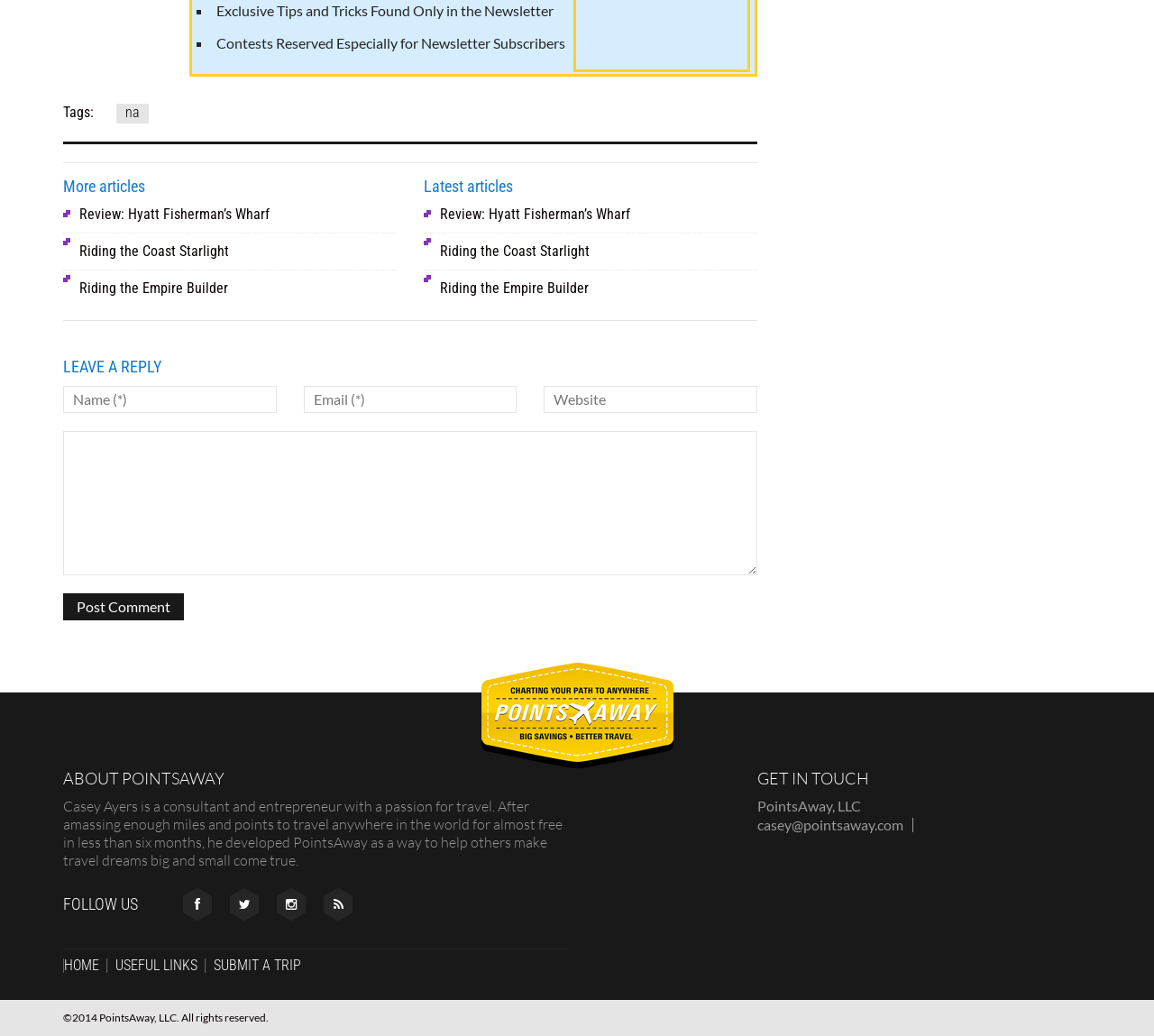Ascertain the bounding box coordinates for the UI element detailed here: "Home". The coordinates should be provided as [left, top, right, bottom] with each value being a float between 0 and 1.

[0.055, 0.925, 0.092, 0.939]